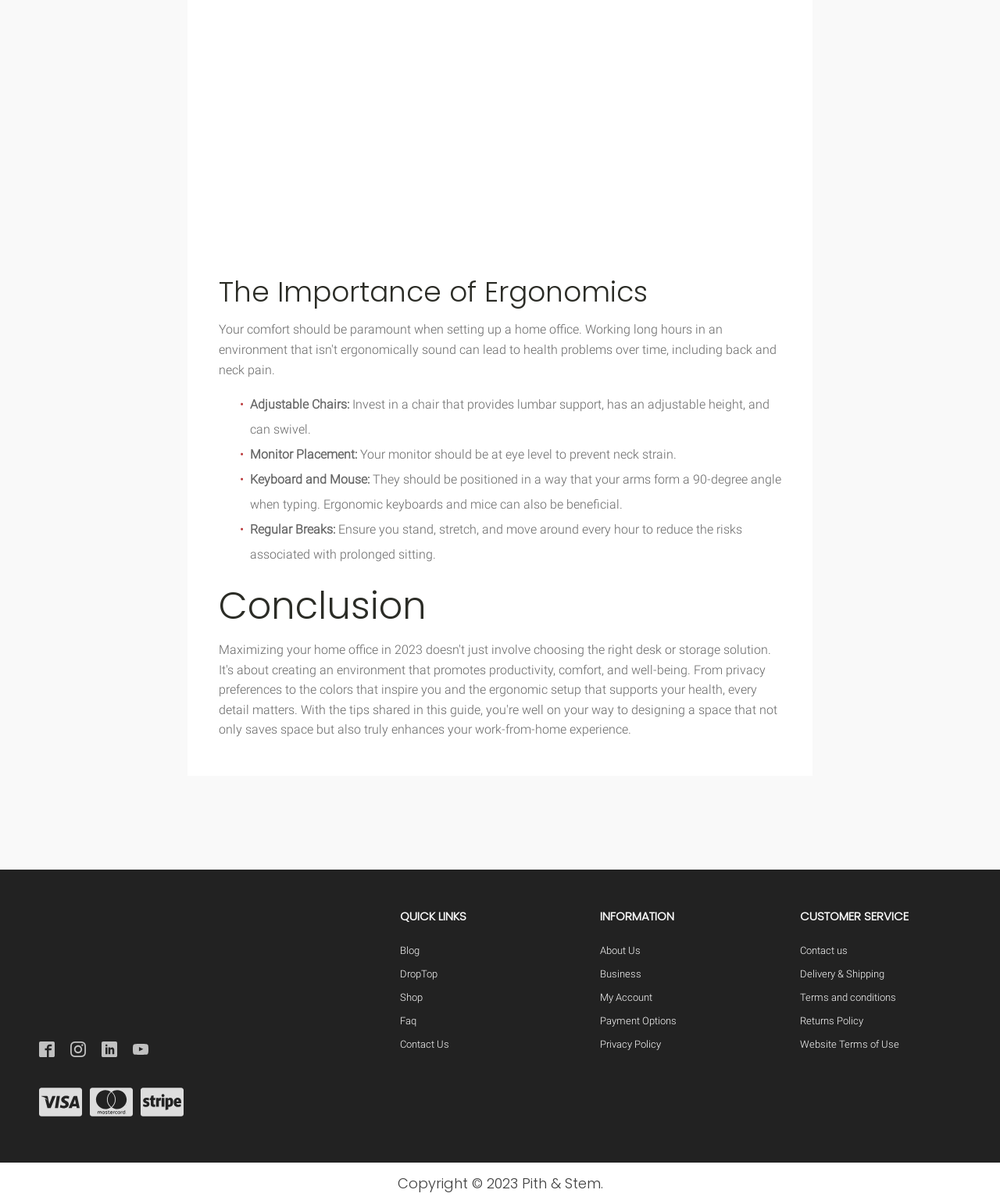Please determine the bounding box coordinates for the UI element described as: "My Account".

[0.6, 0.824, 0.652, 0.833]